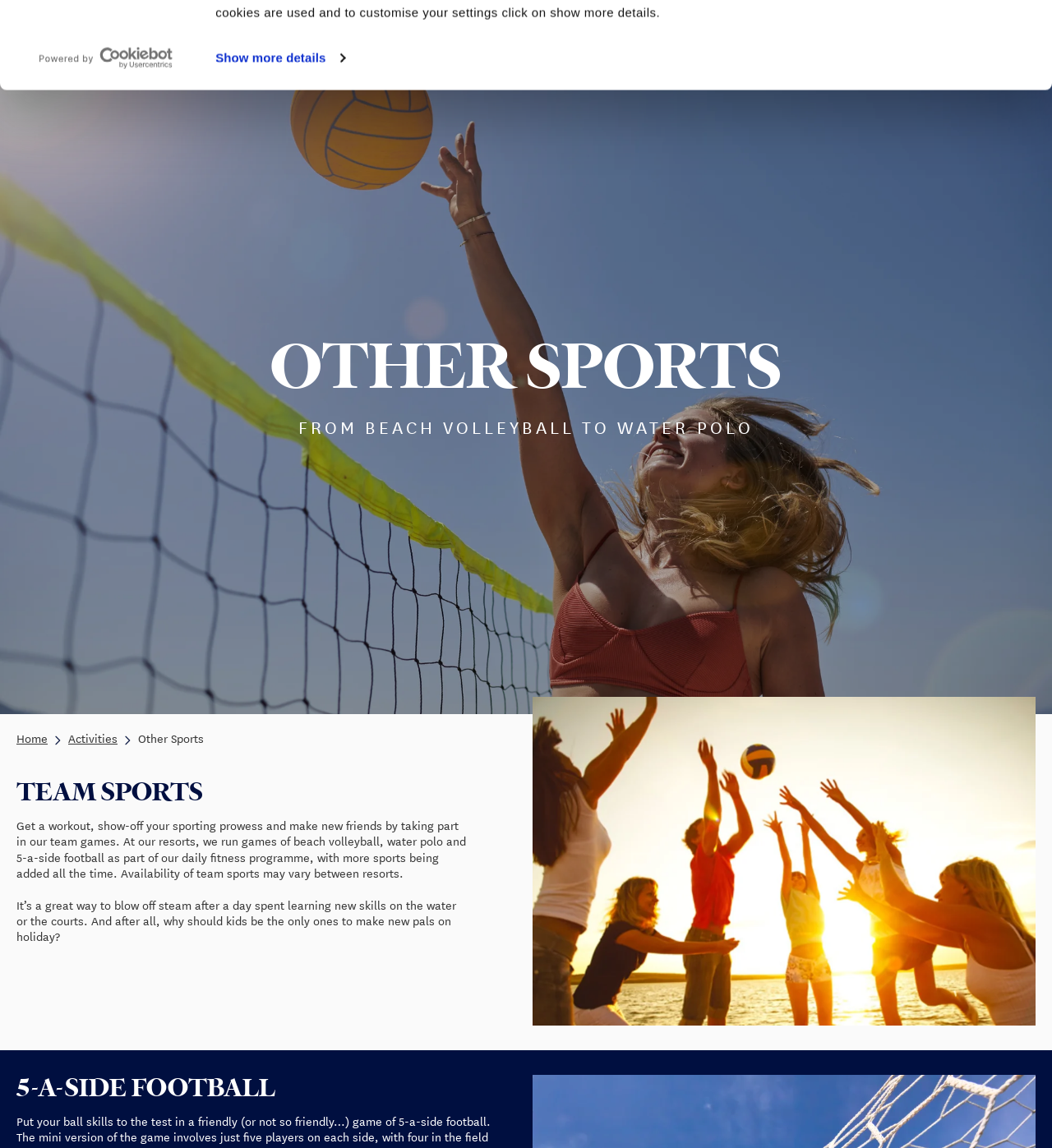Identify the bounding box coordinates for the region of the element that should be clicked to carry out the instruction: "Call the phone number". The bounding box coordinates should be four float numbers between 0 and 1, i.e., [left, top, right, bottom].

None